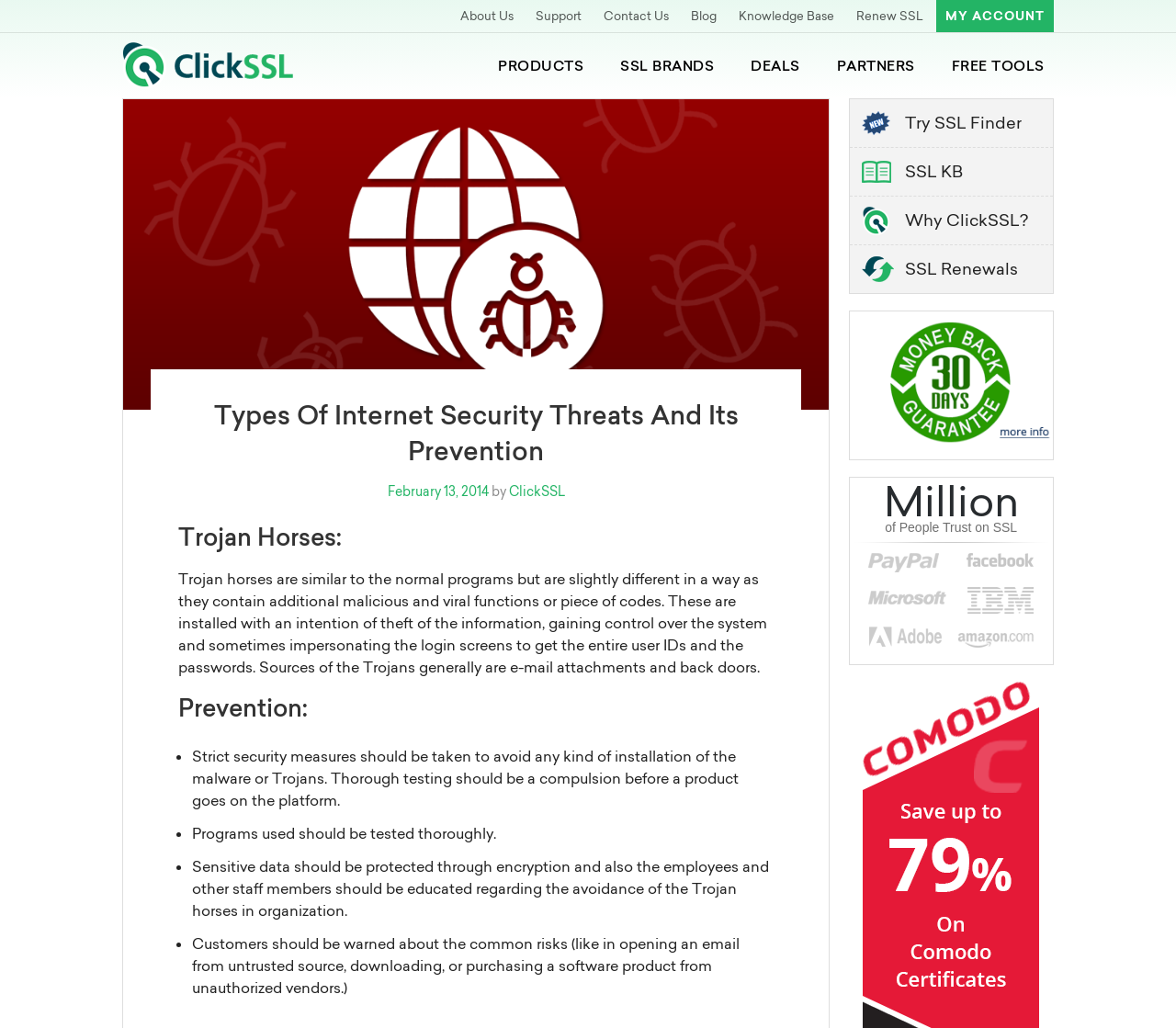Please find the bounding box for the UI component described as follows: "Try SSL Finder".

[0.722, 0.106, 0.869, 0.134]